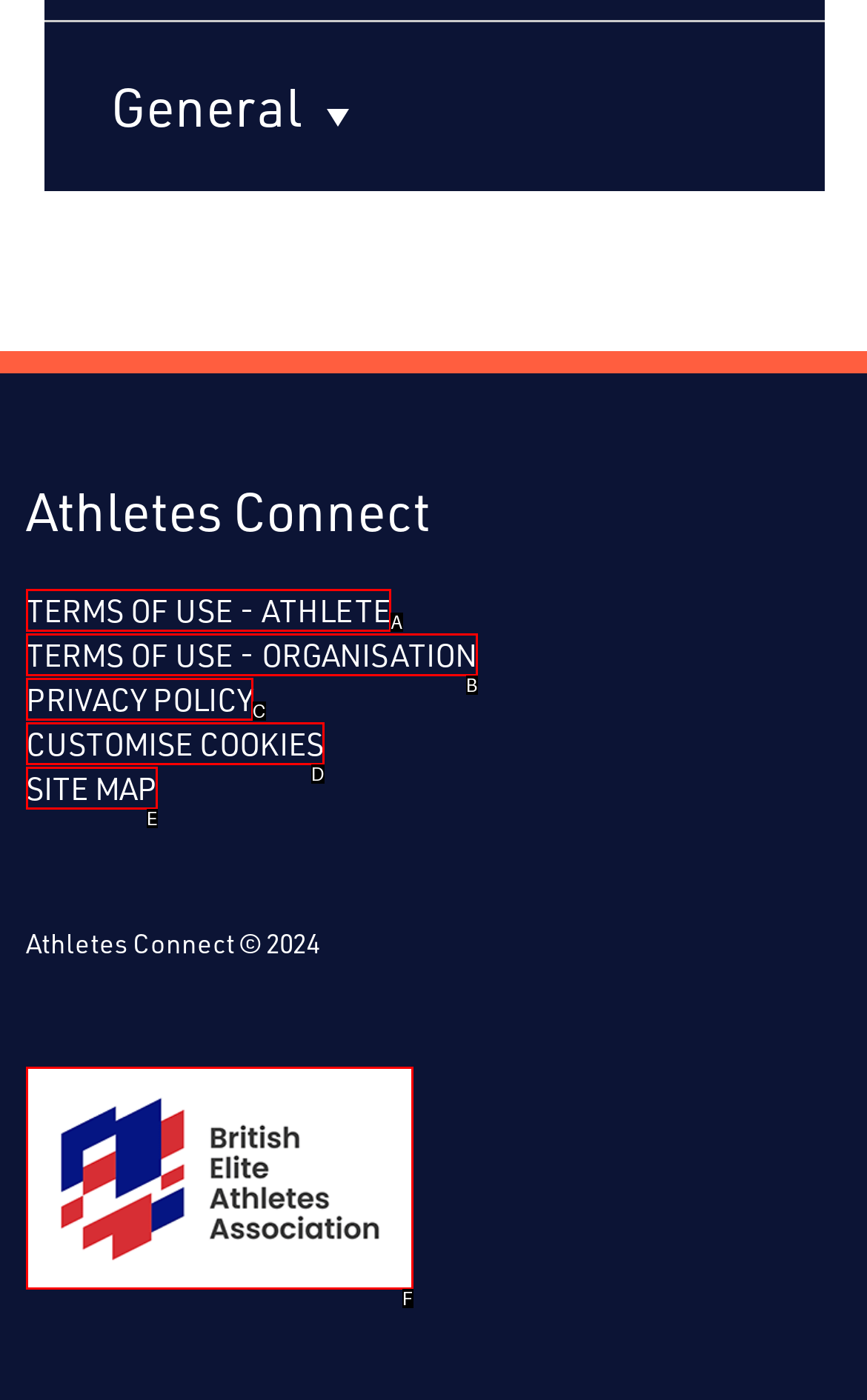From the available choices, determine which HTML element fits this description: what are cbd gummi bears Respond with the correct letter.

None